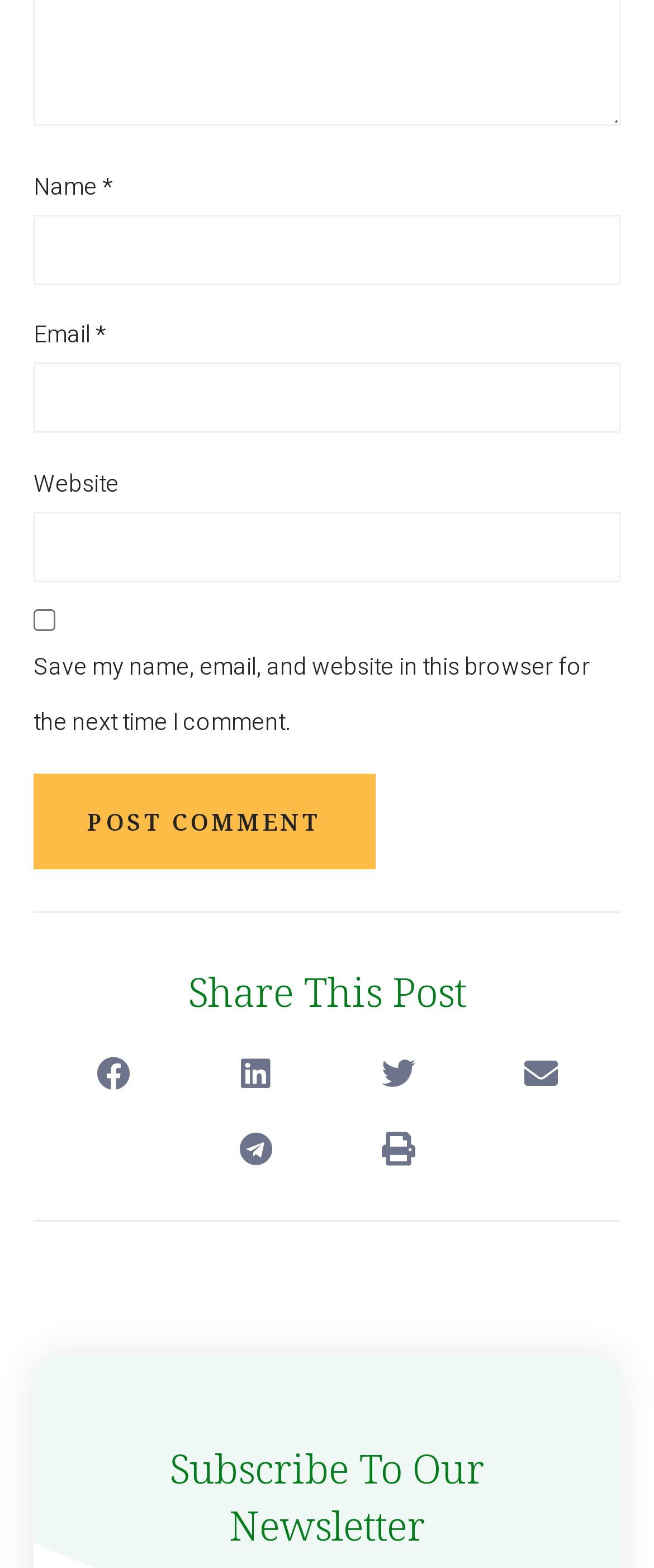Identify the bounding box coordinates of the clickable section necessary to follow the following instruction: "Enter your name". The coordinates should be presented as four float numbers from 0 to 1, i.e., [left, top, right, bottom].

[0.051, 0.137, 0.949, 0.182]